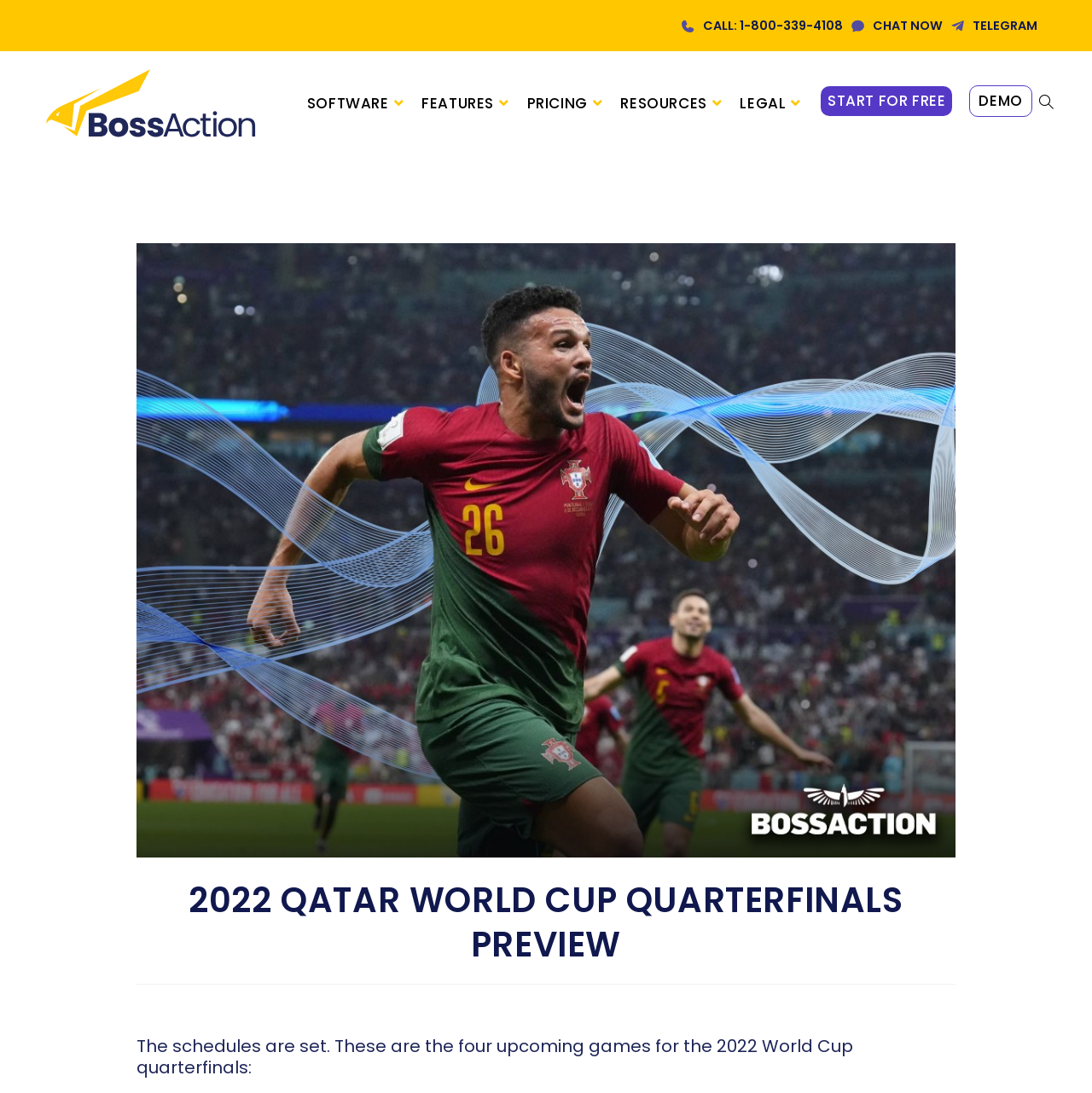What type of image is displayed on the webpage?
Provide a fully detailed and comprehensive answer to the question.

The image displayed on the webpage appears to be a logo, specifically the 'BossAction' logo, which is likely the brand or company behind the webpage.